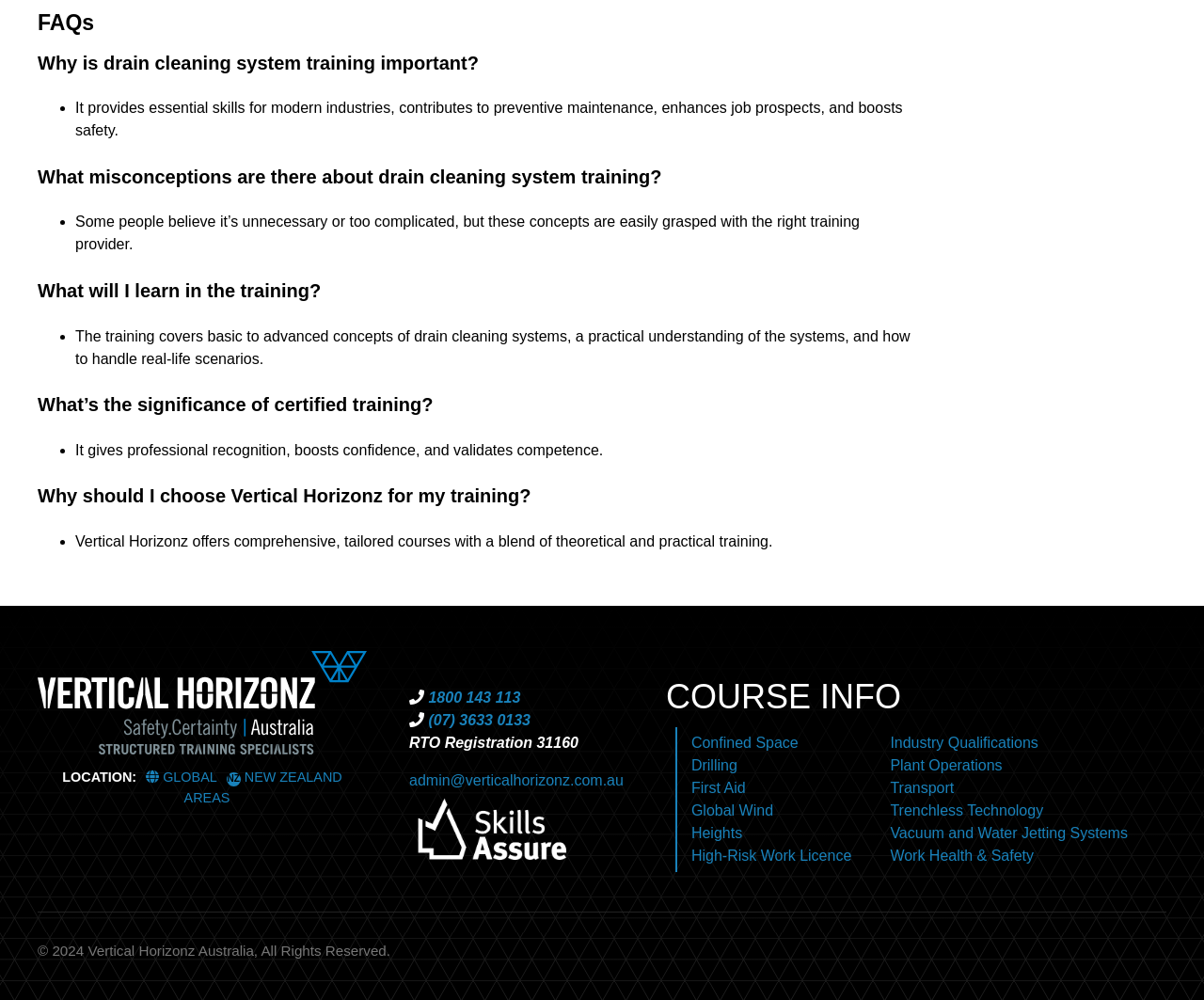What is the location of Vertical Horizonz?
Please answer the question with a detailed response using the information from the screenshot.

The webpage provides a location section at the bottom, which mentions Vertical Horizonz Australia and provides links to New Zealand and other areas, indicating that the organization operates in both Australia and New Zealand.